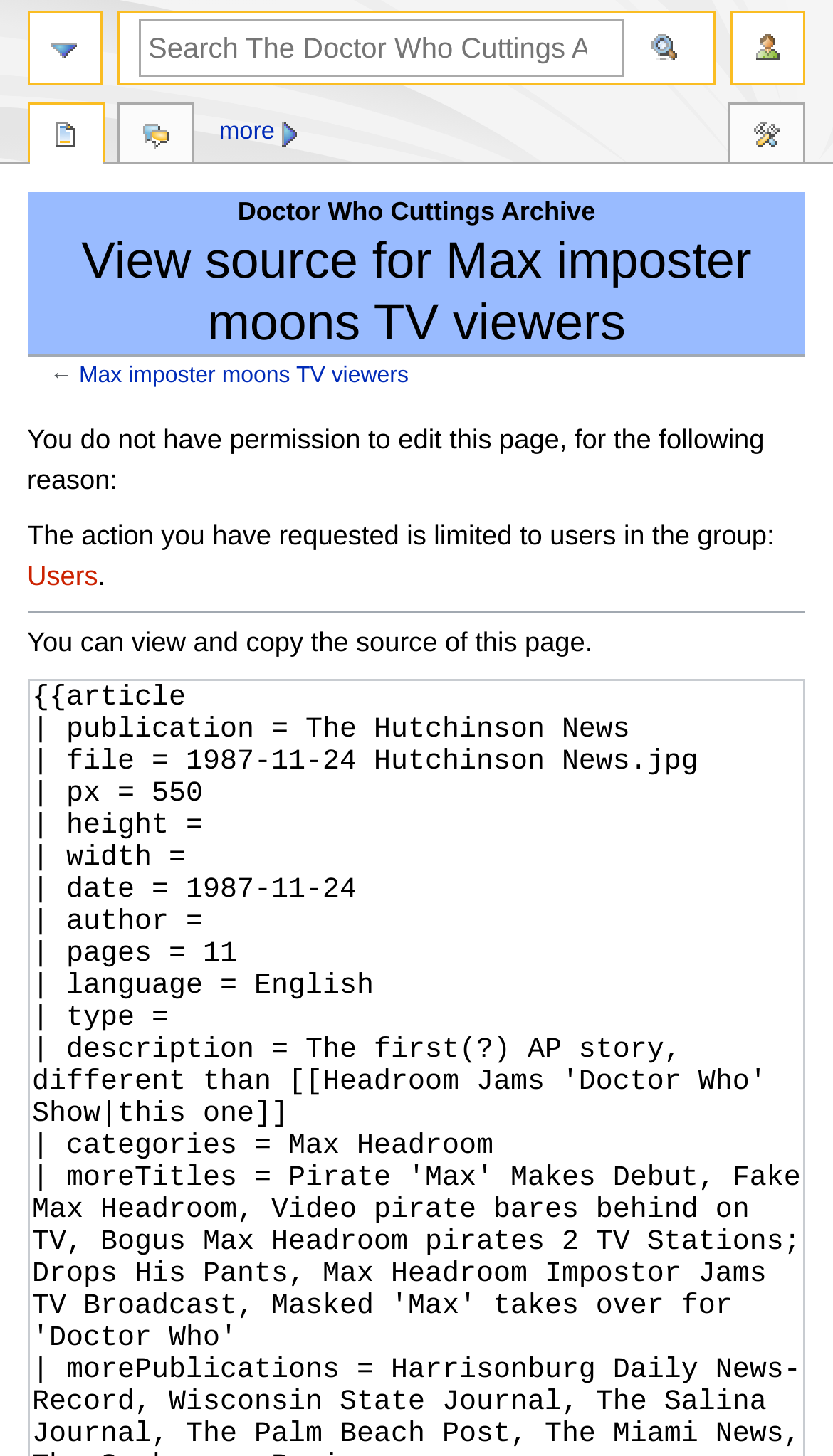Reply to the question below using a single word or brief phrase:
What is the group that can perform the requested action?

Users